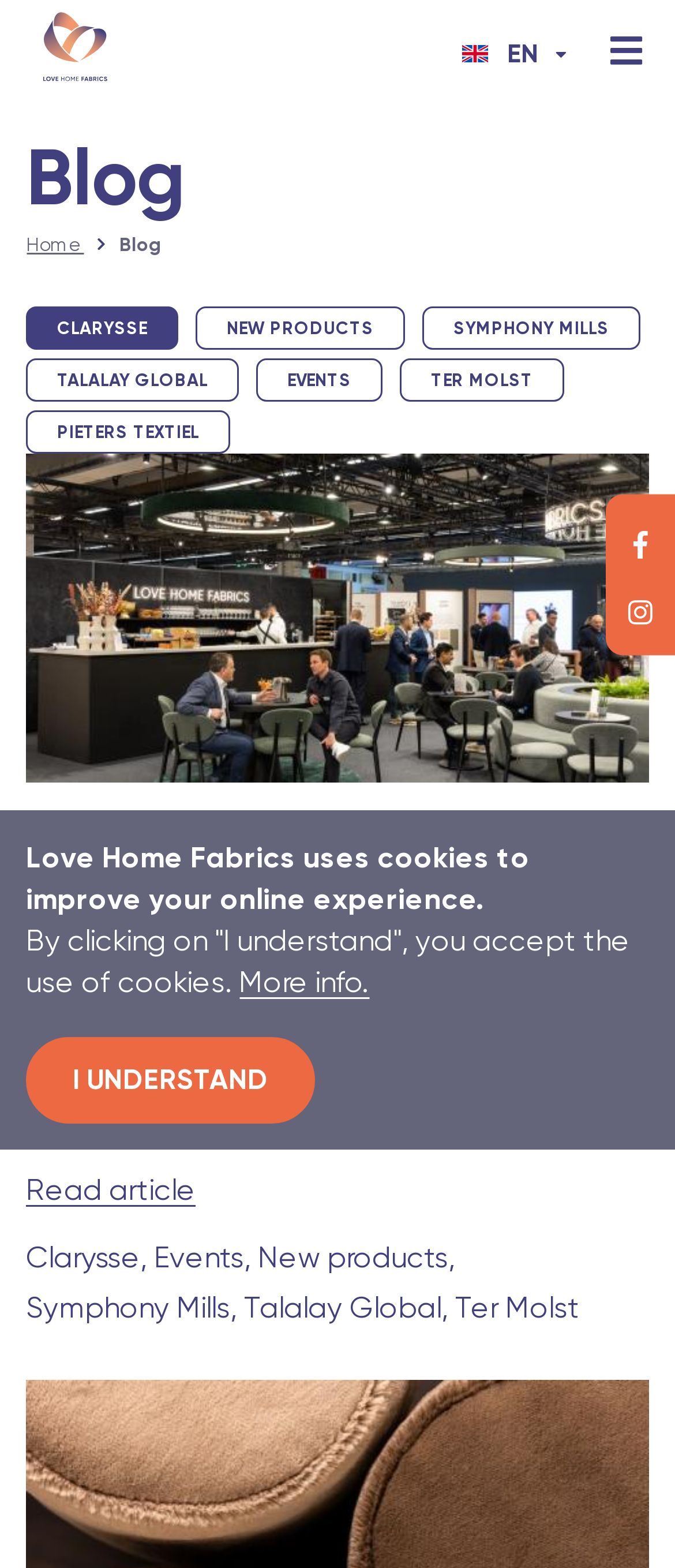What is the name of the blog?
Kindly offer a detailed explanation using the data available in the image.

The name of the blog can be found in the top-left corner of the webpage, where it says 'Blog | Love Home Fabrics'. This is likely the title of the blog.